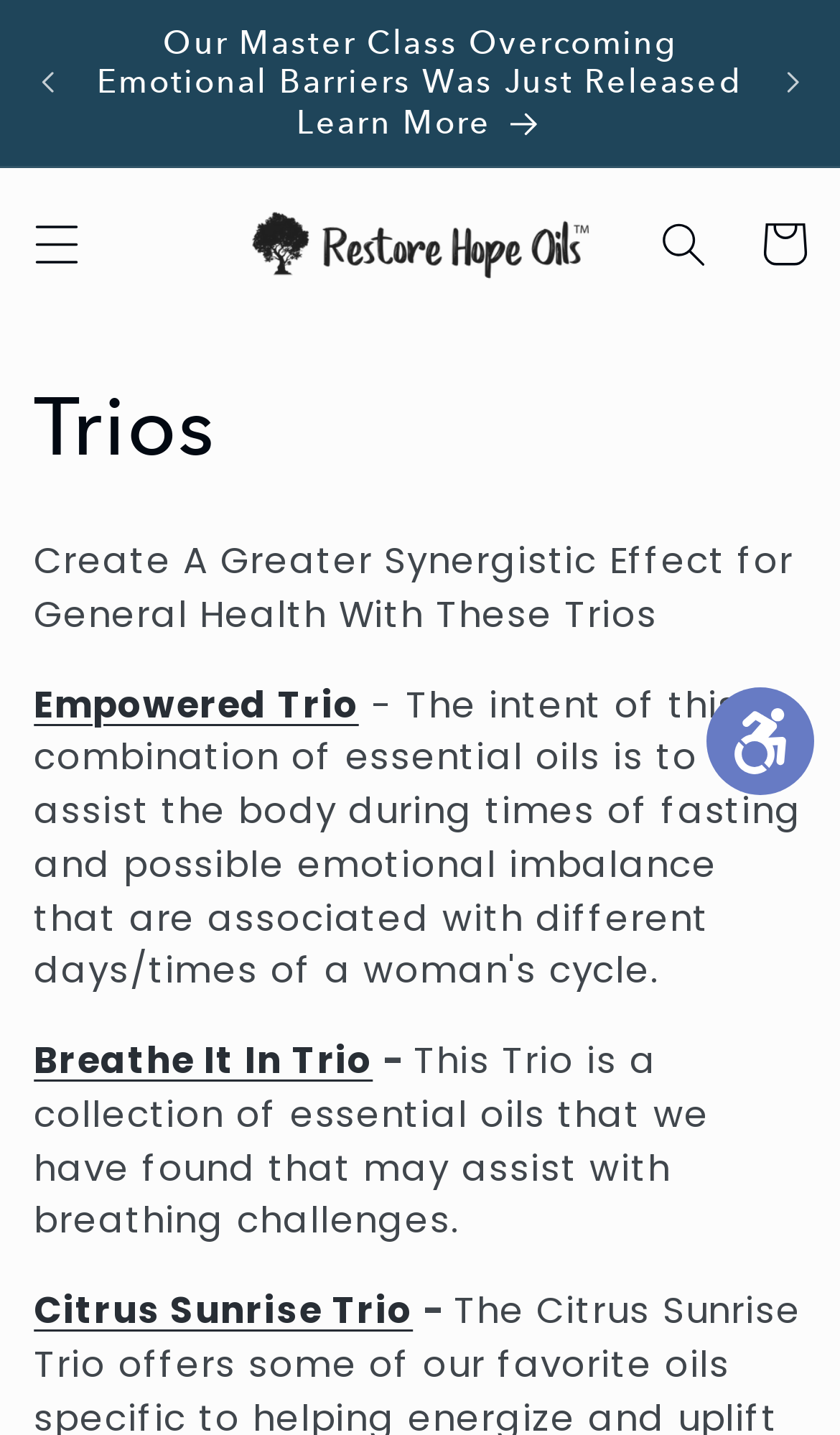Locate the bounding box of the UI element with the following description: "Cart".

[0.873, 0.136, 0.992, 0.205]